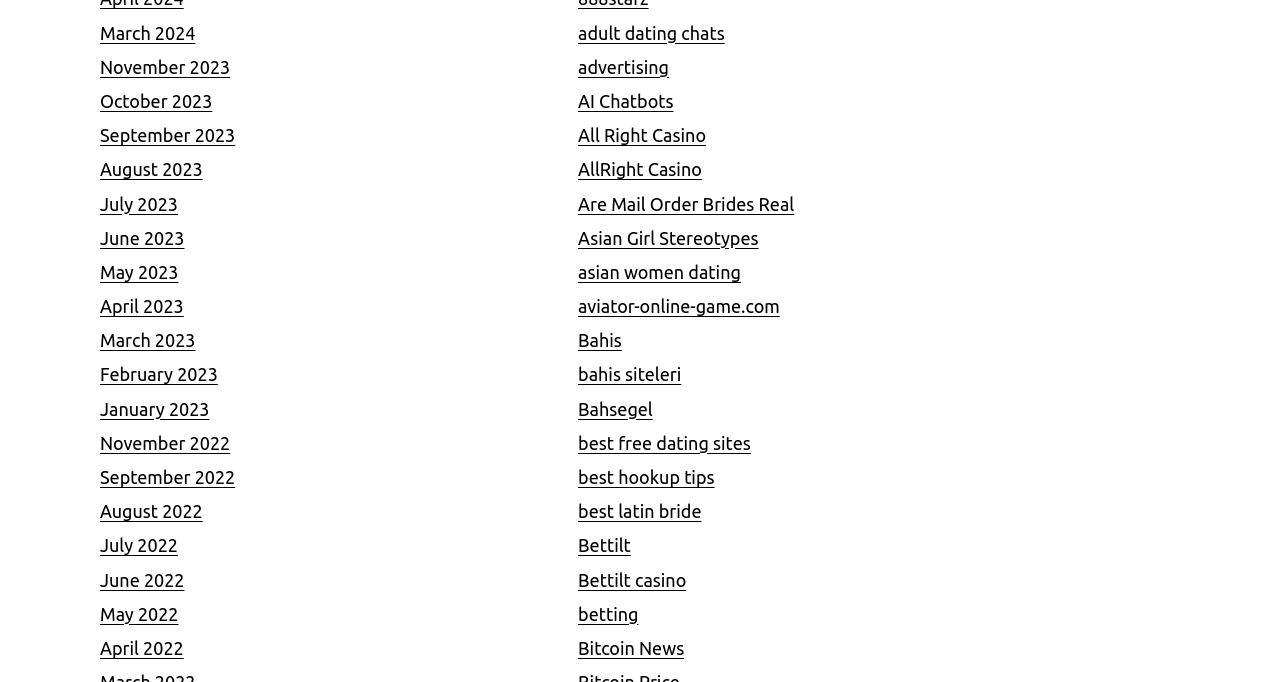Calculate the bounding box coordinates of the UI element given the description: "best hookup tips".

[0.452, 0.685, 0.558, 0.714]